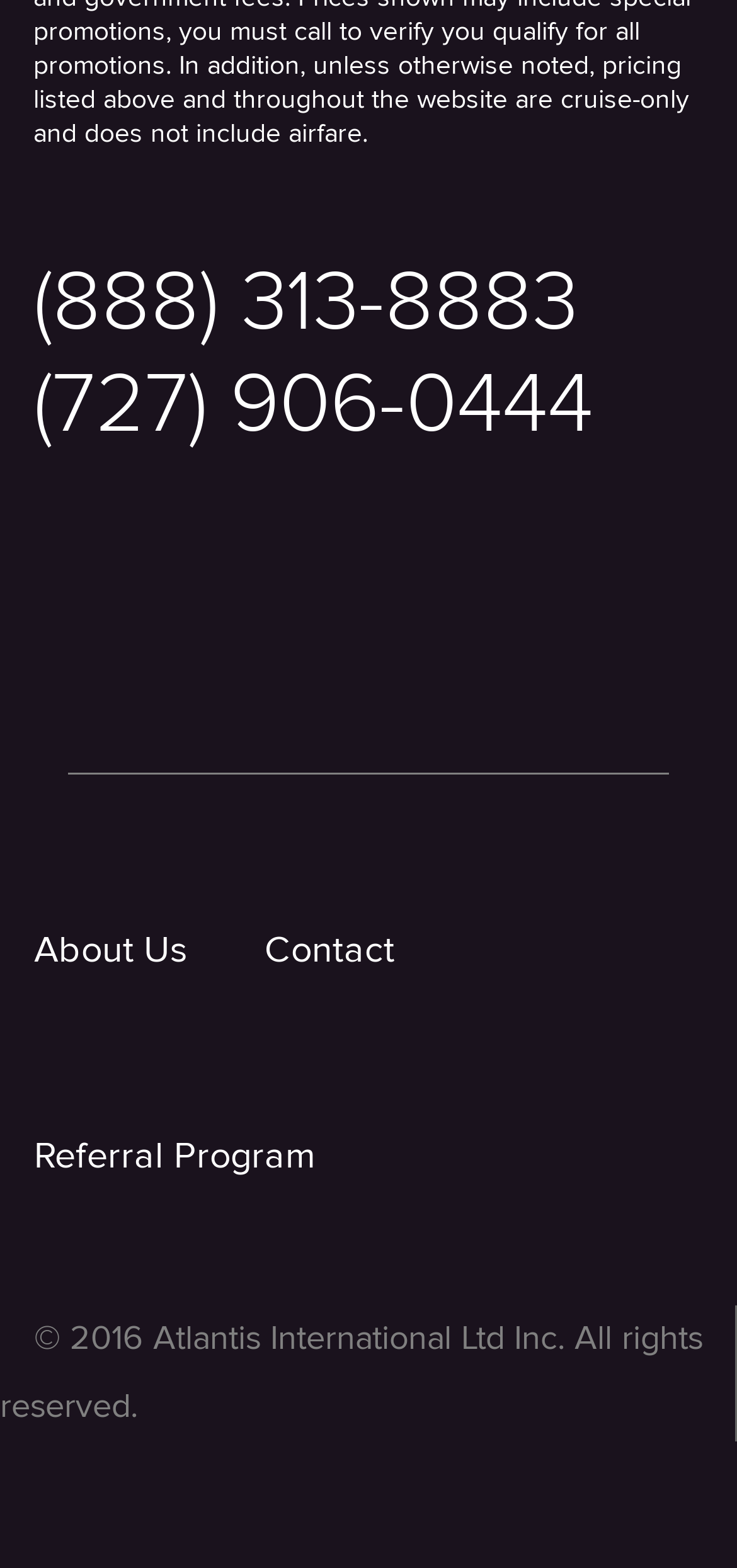Please determine the bounding box coordinates of the element's region to click in order to carry out the following instruction: "Go to About Us page". The coordinates should be four float numbers between 0 and 1, i.e., [left, top, right, bottom].

[0.0, 0.548, 0.3, 0.664]